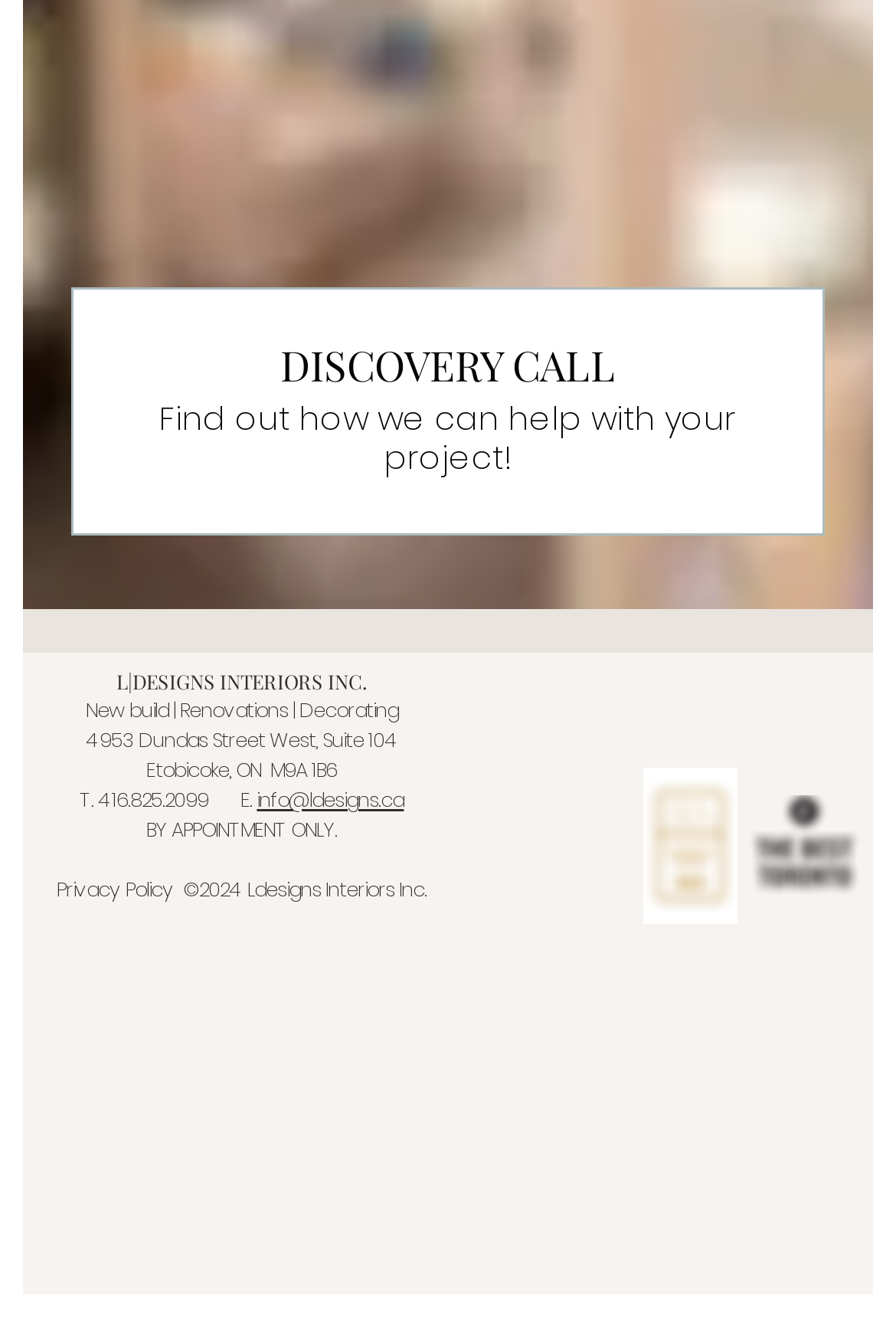Using the provided description DISCOVERY CALL, find the bounding box coordinates for the UI element. Provide the coordinates in (top-left x, top-left y, bottom-right x, bottom-right y) format, ensuring all values are between 0 and 1.

[0.282, 0.238, 0.718, 0.318]